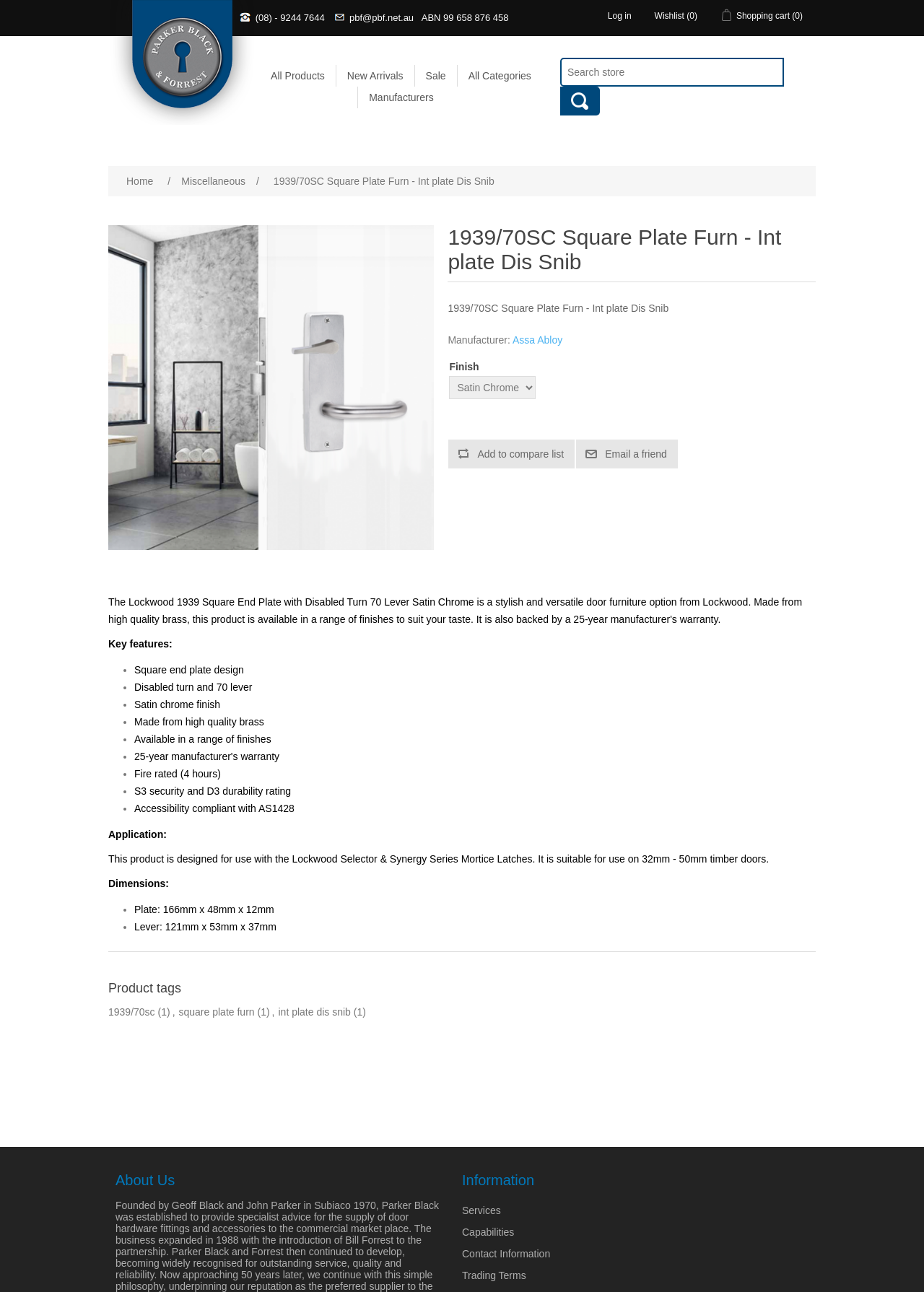Detail the features and information presented on the webpage.

This webpage is an e-commerce product page for a specific furniture item, the 1939/70SC Square Plate Furn - Int plate Dis Snib. At the top of the page, there is a header section with links to the website's homepage, login, wishlist, and shopping cart. Below the header, there is a navigation menu with links to various categories, including All Products, New Arrivals, Sale, and Manufacturers.

The main content of the page is divided into two sections. On the left side, there is a product image, and on the right side, there is a detailed product description. The product description includes the product name, manufacturer, and a list of key features, such as square end plate design, disabled turn and 70 lever, satin chrome finish, and availability in a range of finishes.

Below the key features, there is a section describing the product's application, including its suitability for use with specific mortice latches and timber doors. The dimensions of the product are also listed, including the plate and lever sizes.

Further down the page, there is a section displaying product tags, which are links to related products or categories. At the bottom of the page, there is a footer section with links to About Us, Information, Services, Capabilities, Contact Information, and Trading Terms.

Throughout the page, there are various UI elements, including links, images, buttons, and text boxes, which are strategically placed to provide easy navigation and access to relevant information.